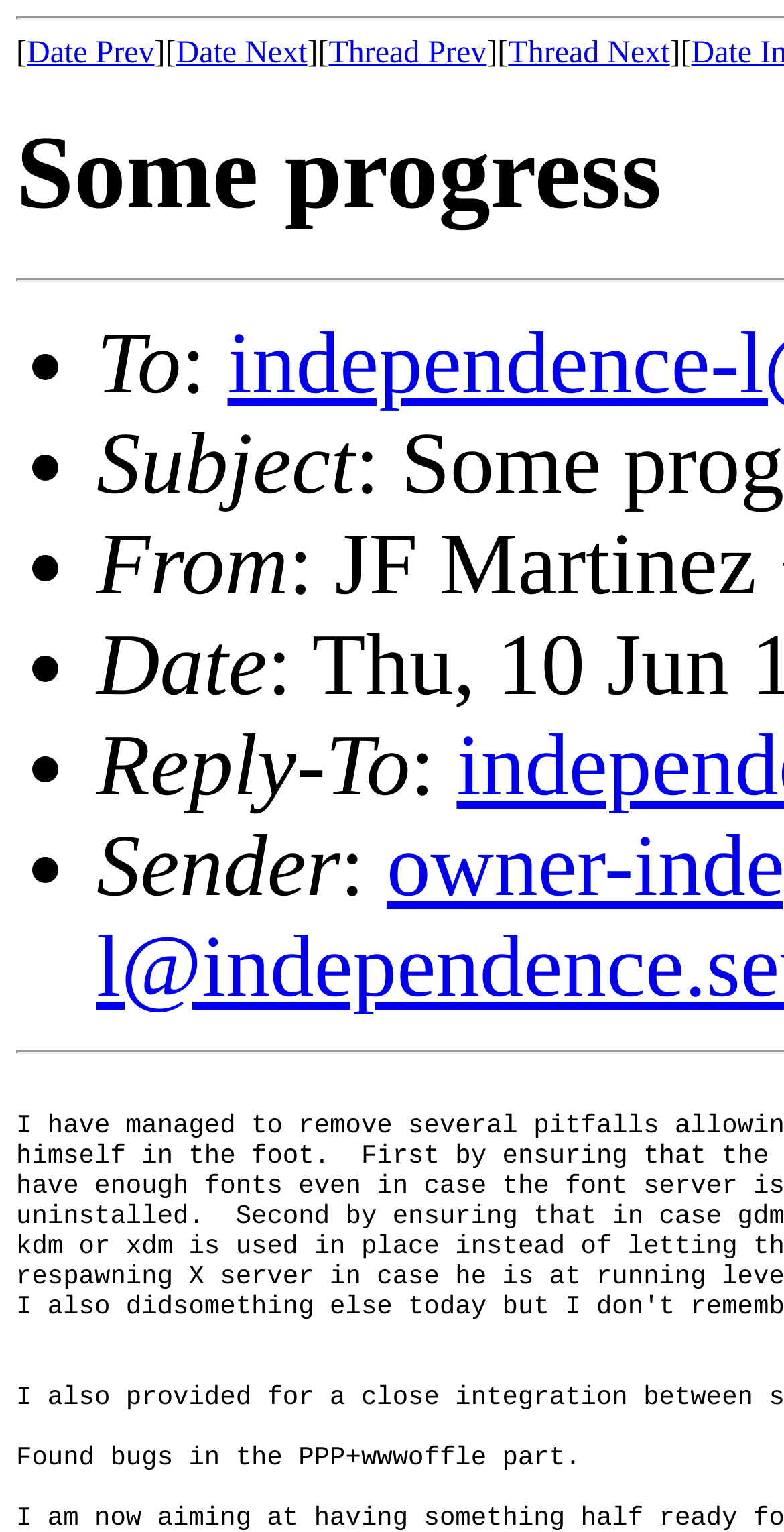Using the description "Date Prev", locate and provide the bounding box of the UI element.

[0.034, 0.024, 0.197, 0.046]